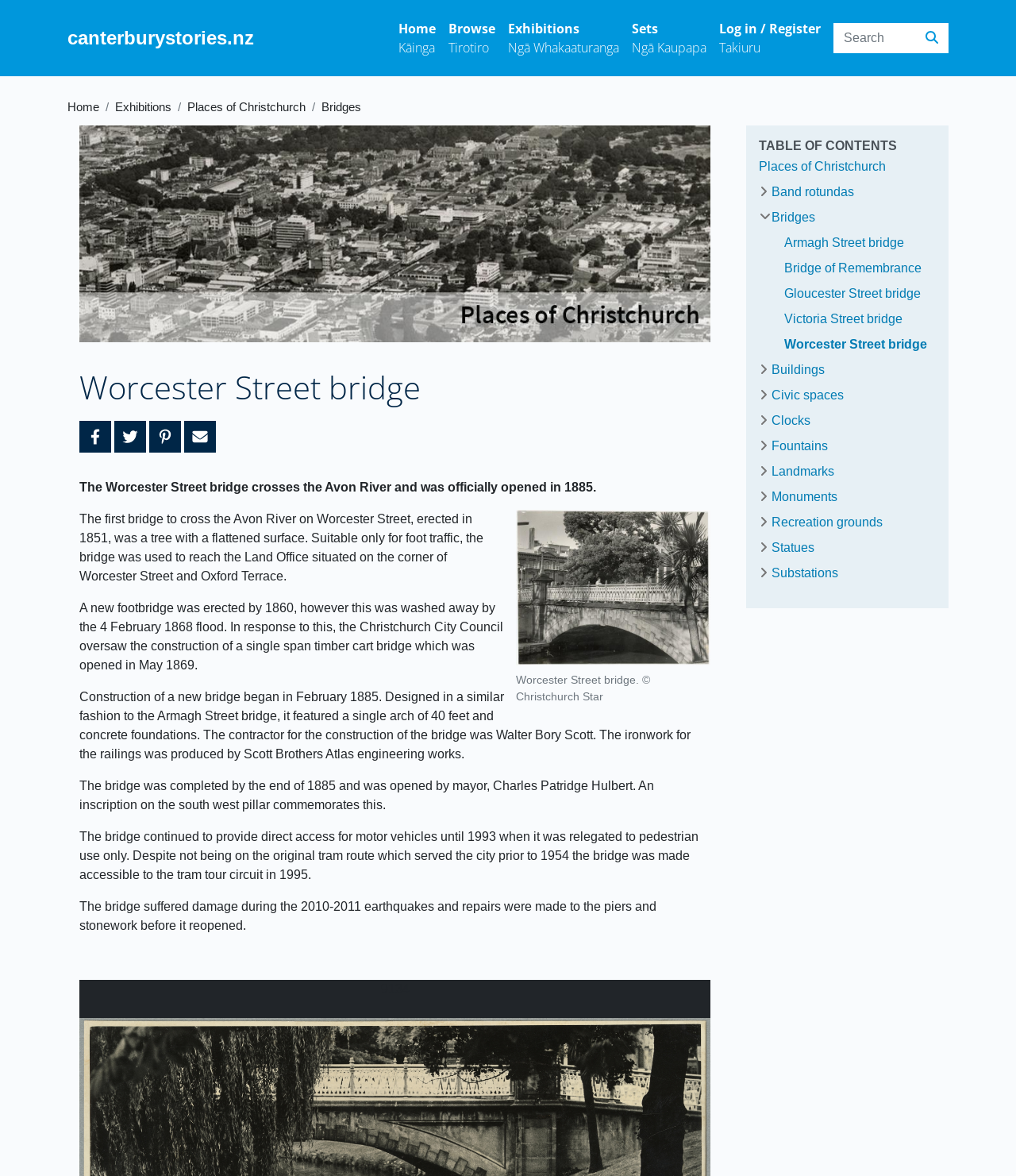What is the purpose of the search box on this webpage?
Can you give a detailed and elaborate answer to the question?

The search box is located at the top right corner of the webpage, and it has a placeholder text 'Search'. This suggests that the purpose of the search box is to allow users to search the website for specific content.